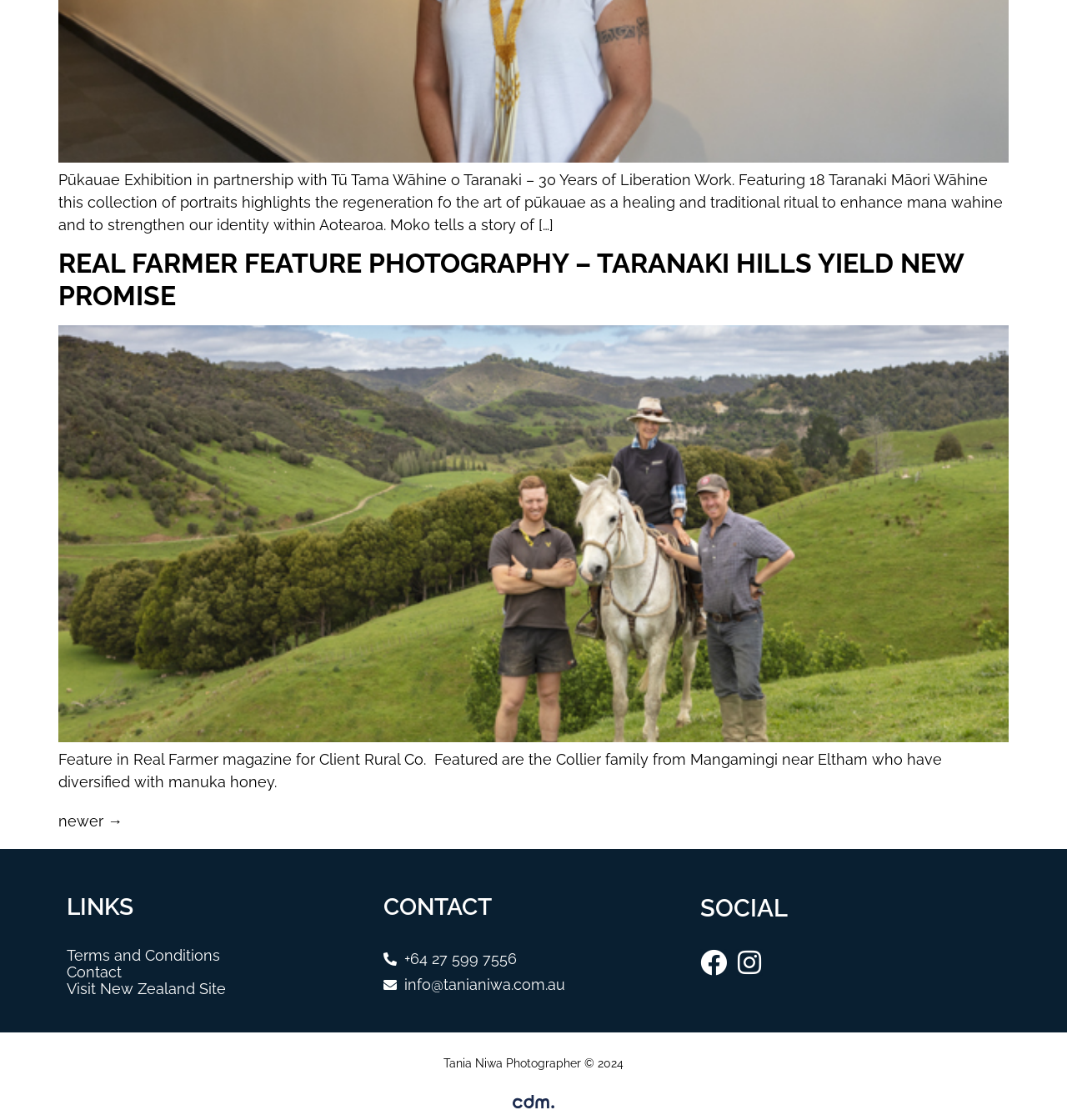Using the webpage screenshot and the element description newer →, determine the bounding box coordinates. Specify the coordinates in the format (top-left x, top-left y, bottom-right x, bottom-right y) with values ranging from 0 to 1.

[0.055, 0.725, 0.115, 0.741]